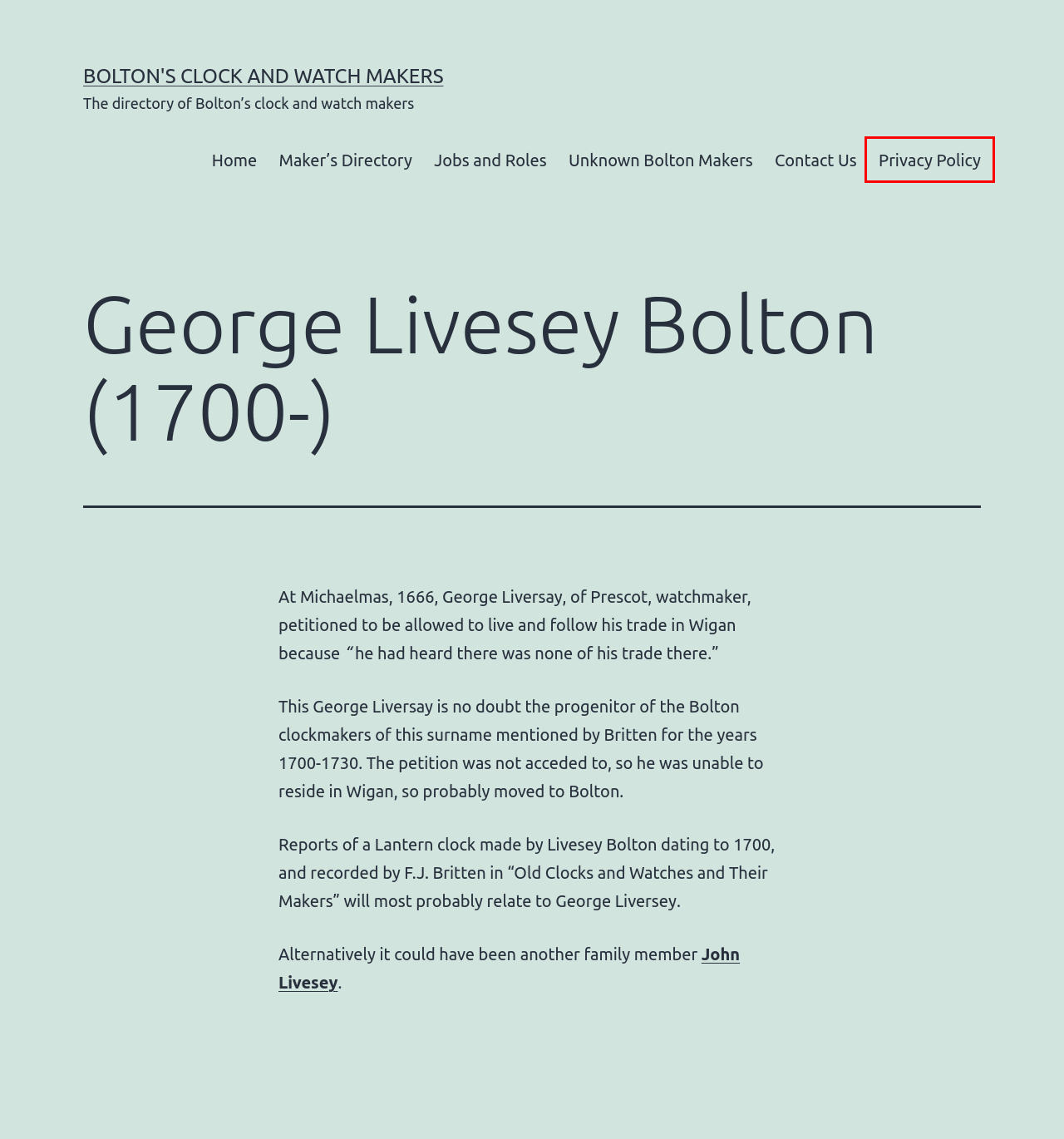Review the screenshot of a webpage which includes a red bounding box around an element. Select the description that best fits the new webpage once the element in the bounding box is clicked. Here are the candidates:
A. Makers Directory – Bolton’s Clock and Watch Makers
B. John Livesey Bolton (1730 – 1753) – Bolton’s Clock and Watch Makers
C. Privacy Policy – Bolton’s Clock and Watch Makers
D. Blog Tool, Publishing Platform, and CMS – WordPress.org
E. Bolton’s Clock and Watch Makers – The directory of Bolton’s clock and watch makers
F. Contact Us – Bolton’s Clock and Watch Makers
G. Jobs and Roles – Bolton’s Clock and Watch Makers
H. Unknown Bolton Makers – Bolton’s Clock and Watch Makers

C